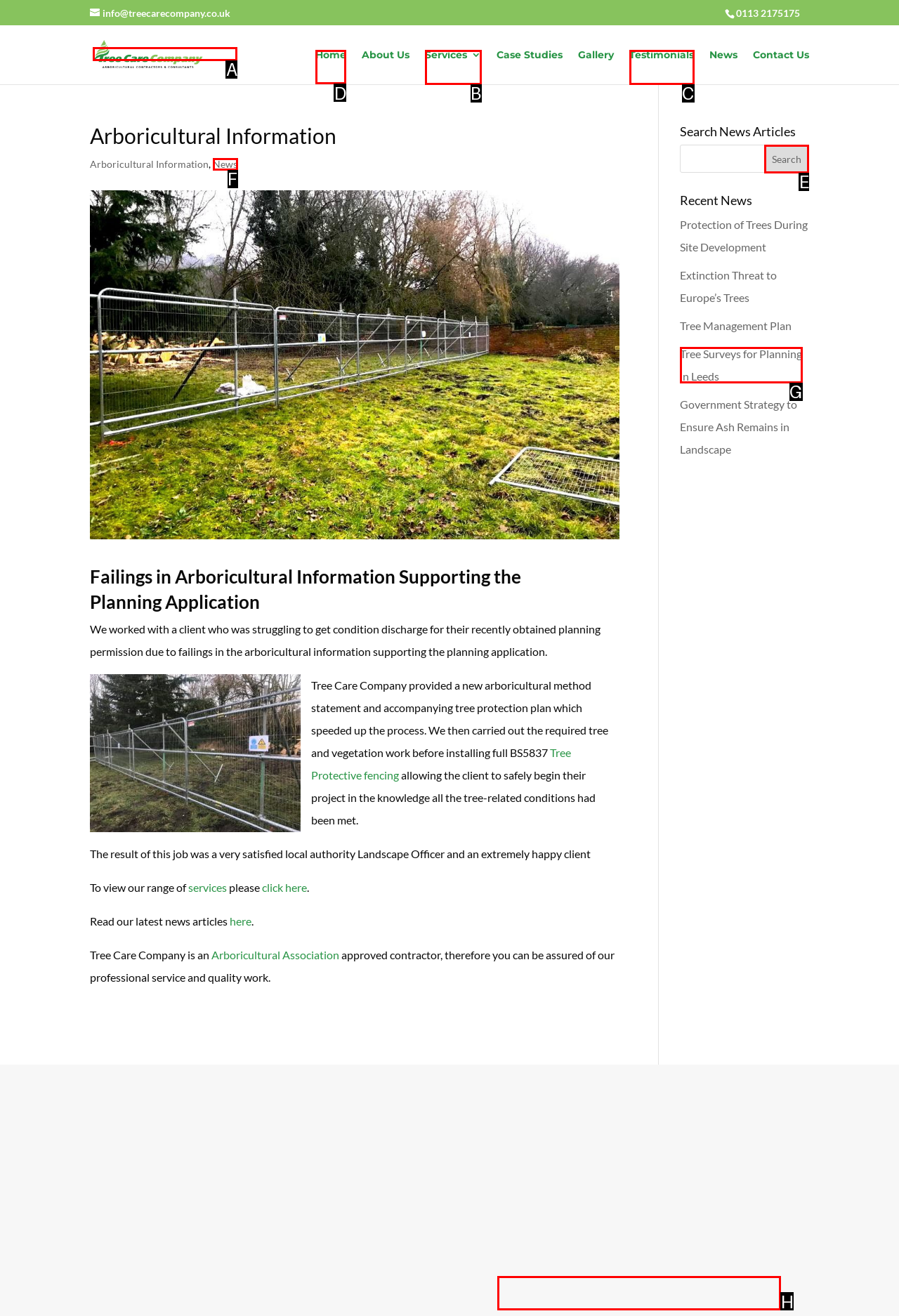Determine the HTML element to click for the instruction: Click the 'Home' link.
Answer with the letter corresponding to the correct choice from the provided options.

D